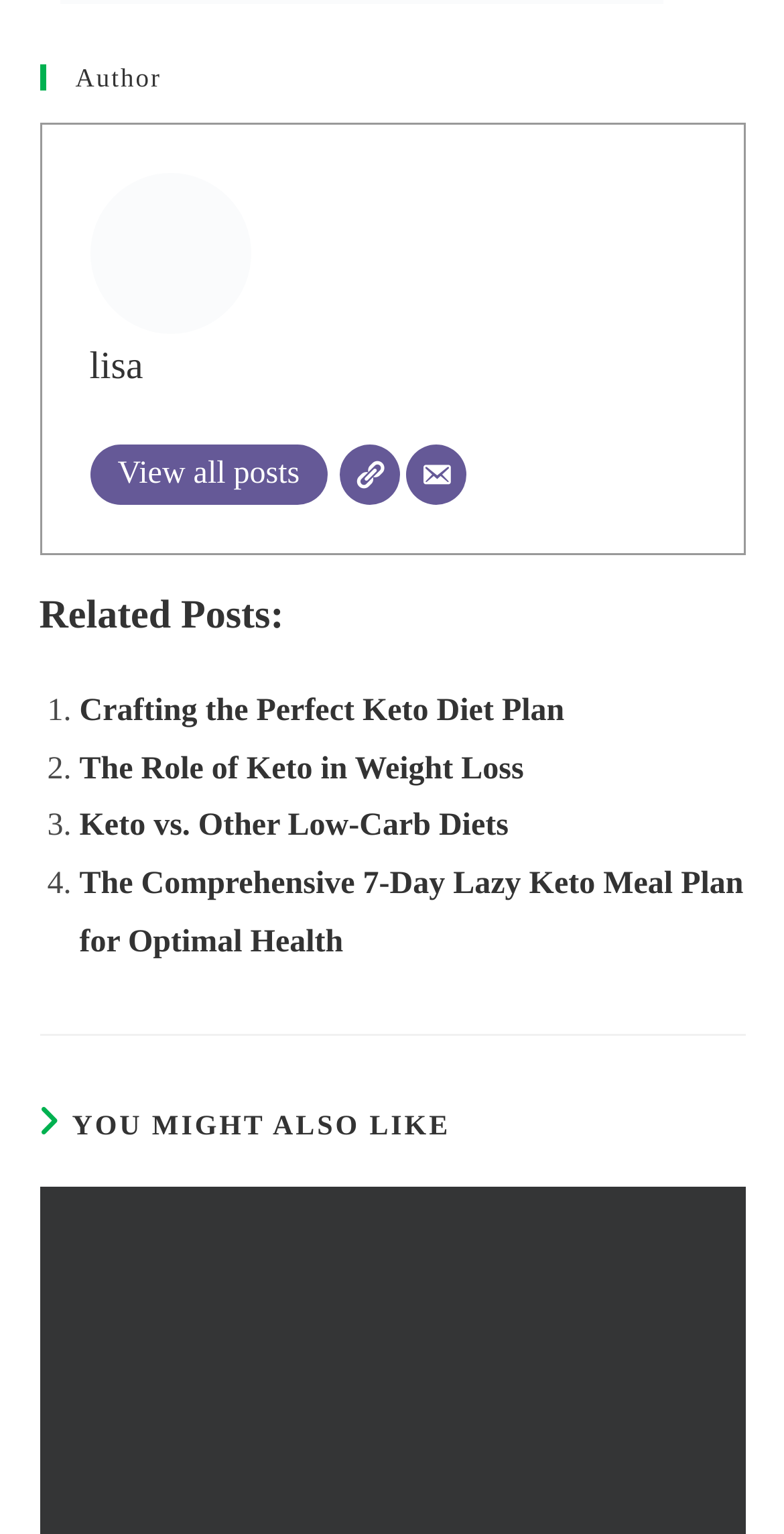Locate the bounding box coordinates of the item that should be clicked to fulfill the instruction: "Visit the website".

[0.434, 0.29, 0.51, 0.329]